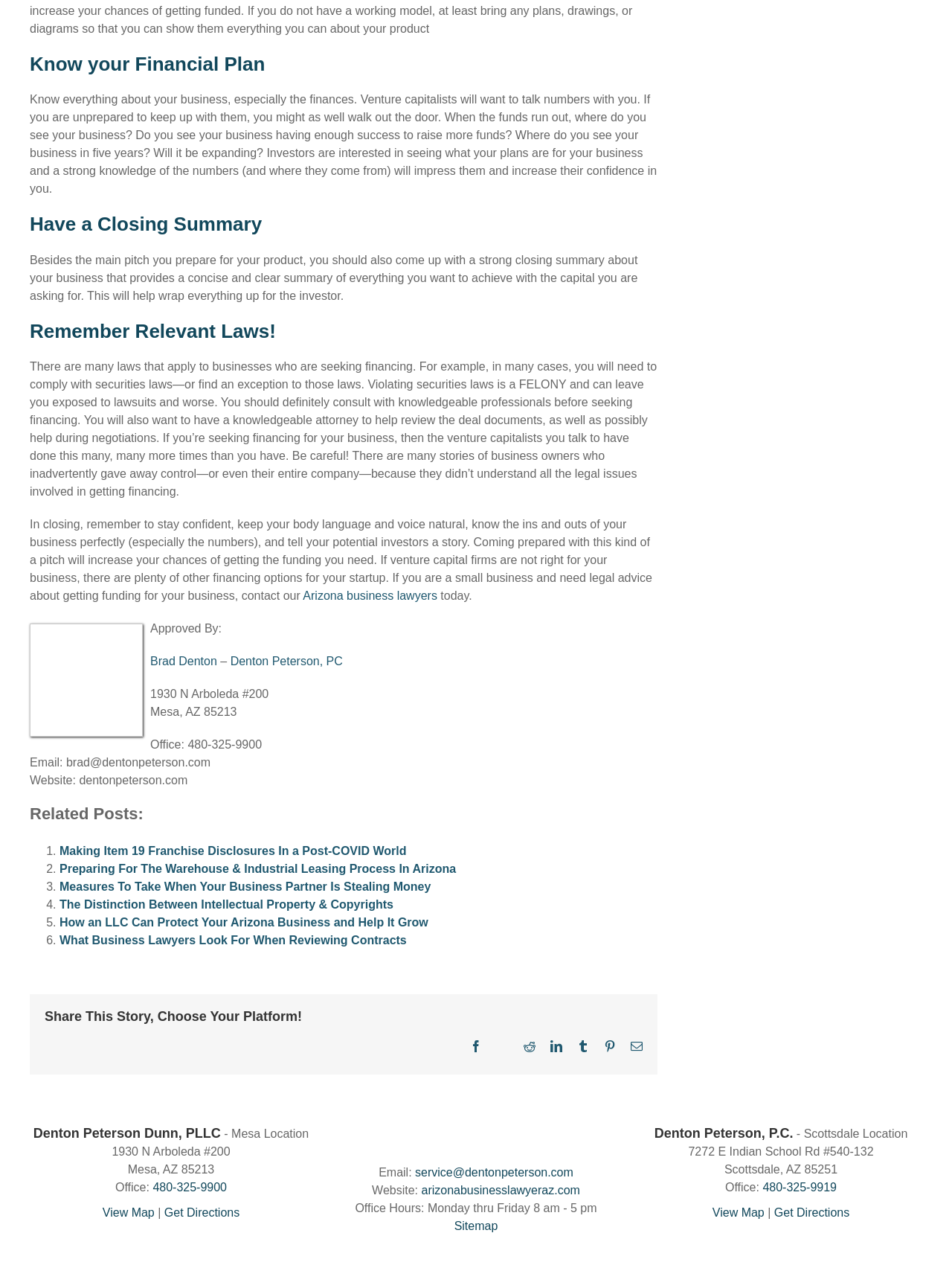Use the information in the screenshot to answer the question comprehensively: How many locations does the law firm have?

The law firm has two locations, which can be determined by looking at the 'Denton Peterson Dunn, PLLC' and 'Denton Peterson, P.C.' sections, which mention Mesa and Scottsdale locations respectively.